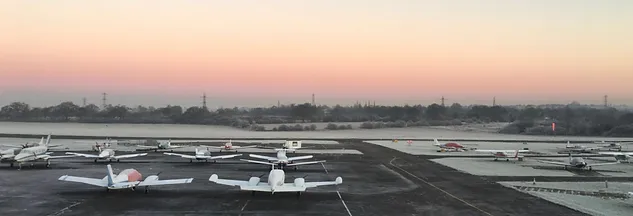Give a thorough and detailed caption for the image.

The image titled "Elstree Aerodrome Sunrise" captures a serene early morning scene at the Elstree Aerodrome. In the foreground, several small aircraft are parked on the tarmac, showcasing varied designs and colors, some with distinctive tail markings. The ground appears slightly frosted, hinting at a chilly dawn. 

The backdrop features a beautiful gradient of colors in the sky, transitioning from soft peach to pale blue, as the sun begins to rise. Silhouetted against the vibrant sky, distant trees and telephone poles add depth to the scene, creating a peaceful ambiance. This picturesque moment highlights both the tranquility of dawn and the lively activity associated with aviation, making it a striking representation of the Elstree flying school environment.